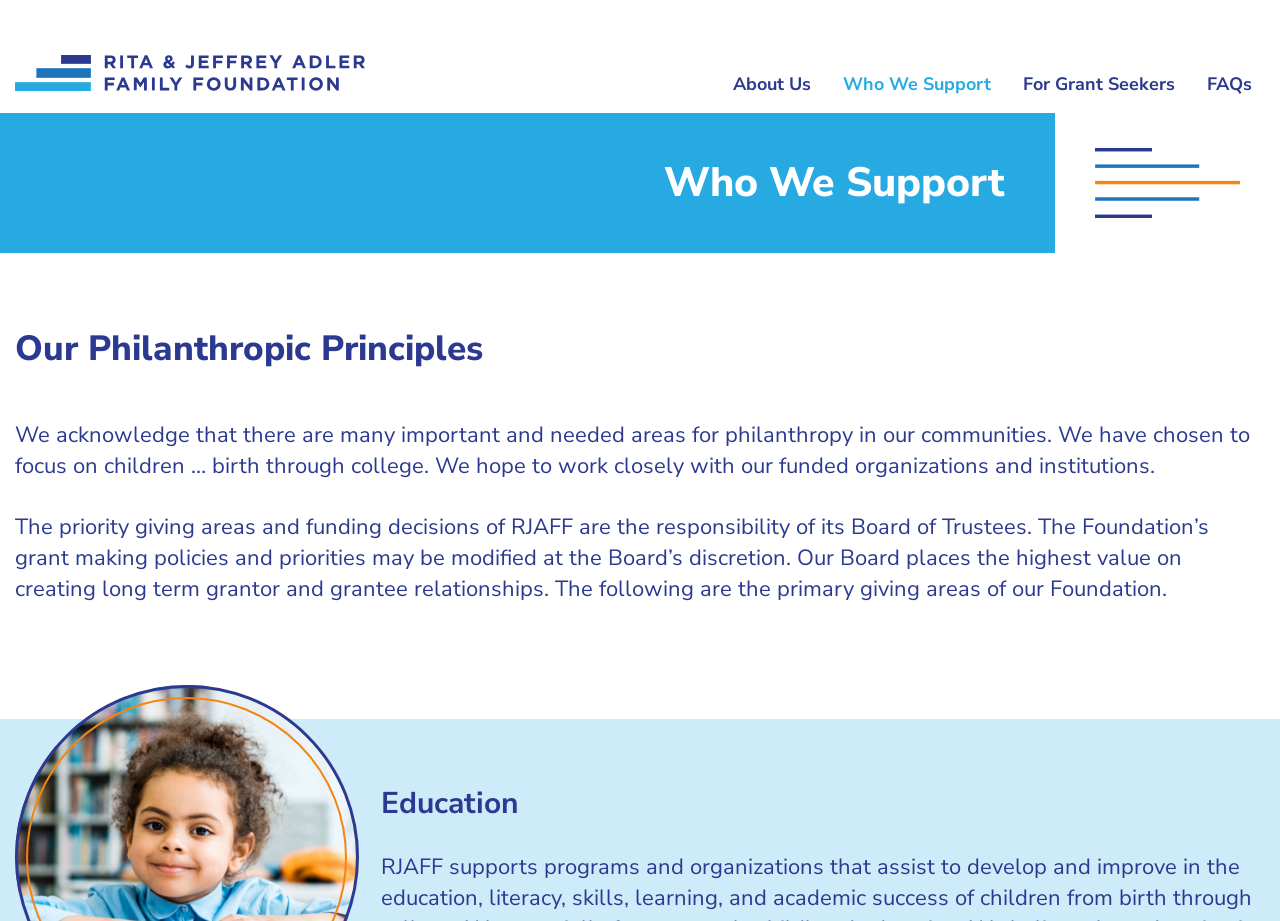Using the webpage screenshot, find the UI element described by FAQs. Provide the bounding box coordinates in the format (top-left x, top-left y, bottom-right x, bottom-right y), ensuring all values are floating point numbers between 0 and 1.

[0.931, 0.065, 0.988, 0.112]